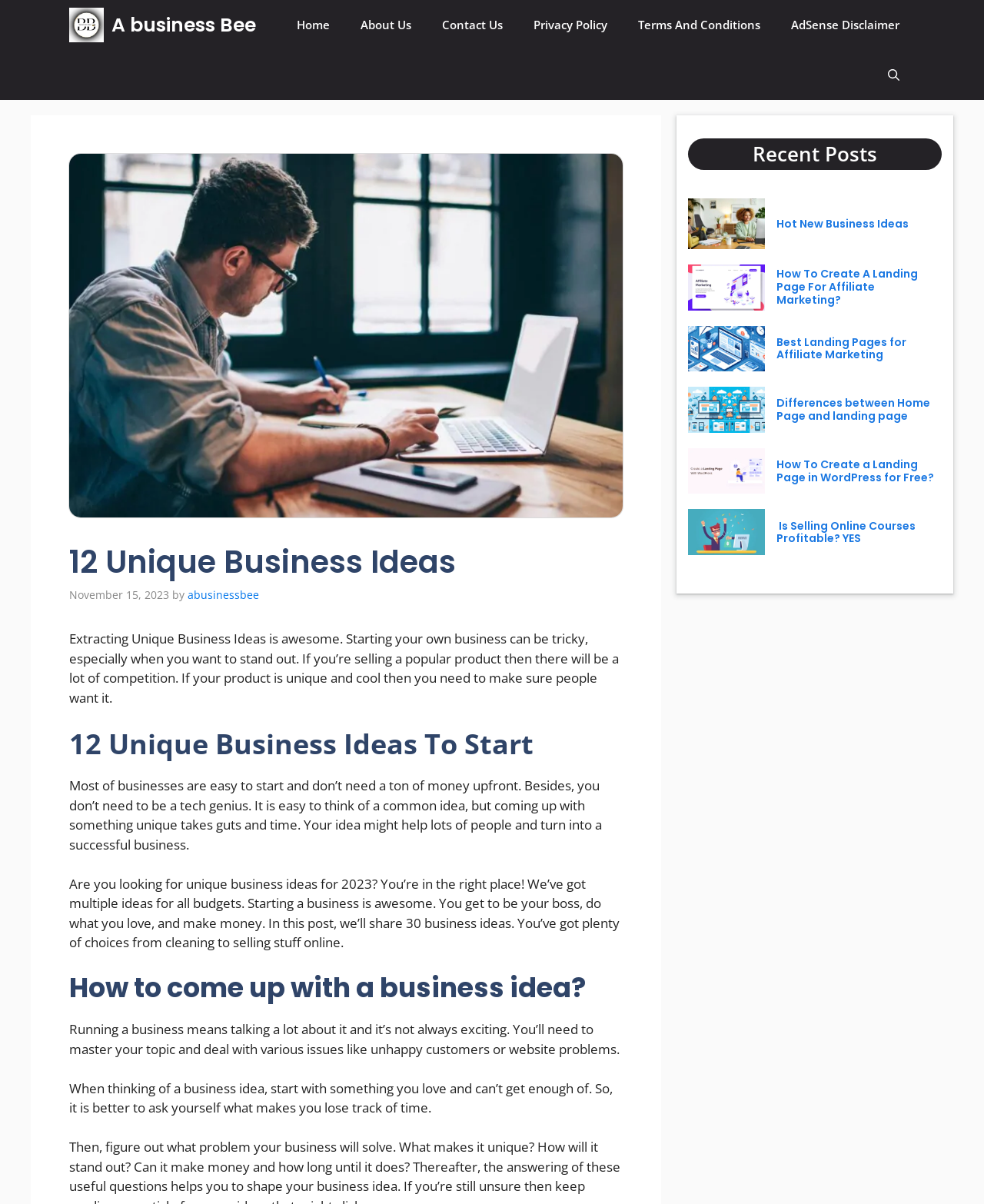Use one word or a short phrase to answer the question provided: 
What is the author of the latest article?

abusinessbee